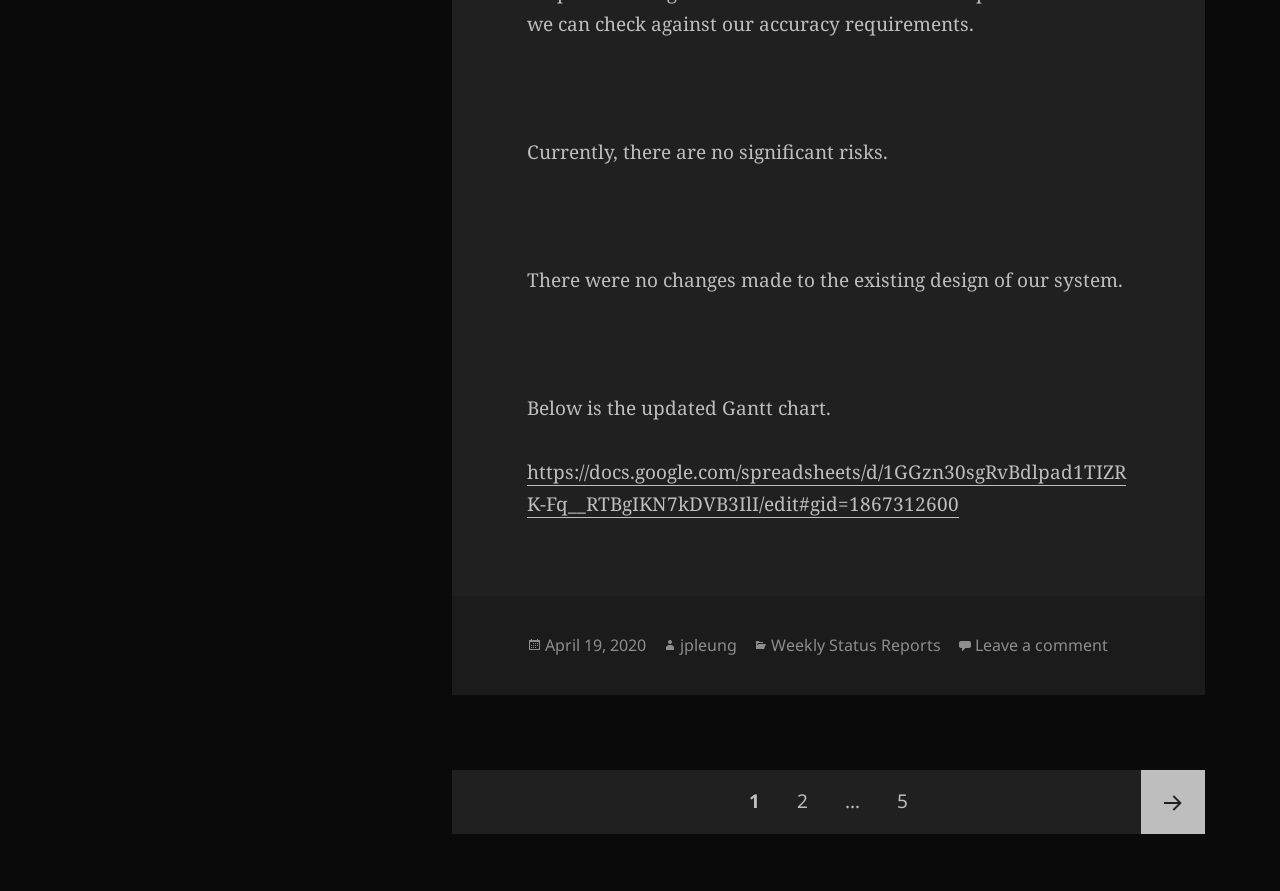Please find the bounding box coordinates of the element's region to be clicked to carry out this instruction: "leave a comment".

[0.762, 0.712, 0.866, 0.738]